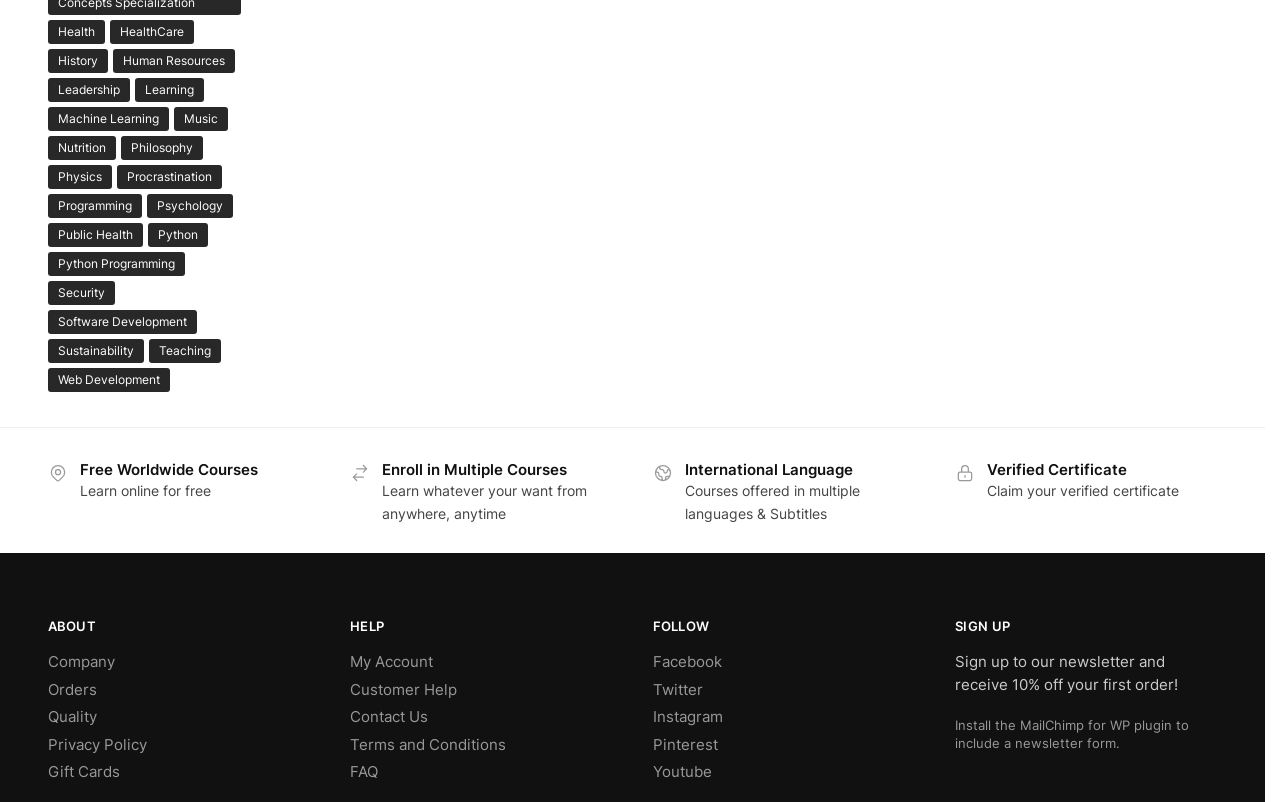Locate the bounding box coordinates of the area to click to fulfill this instruction: "Click on Health". The bounding box should be presented as four float numbers between 0 and 1, in the order [left, top, right, bottom].

[0.037, 0.016, 0.082, 0.046]